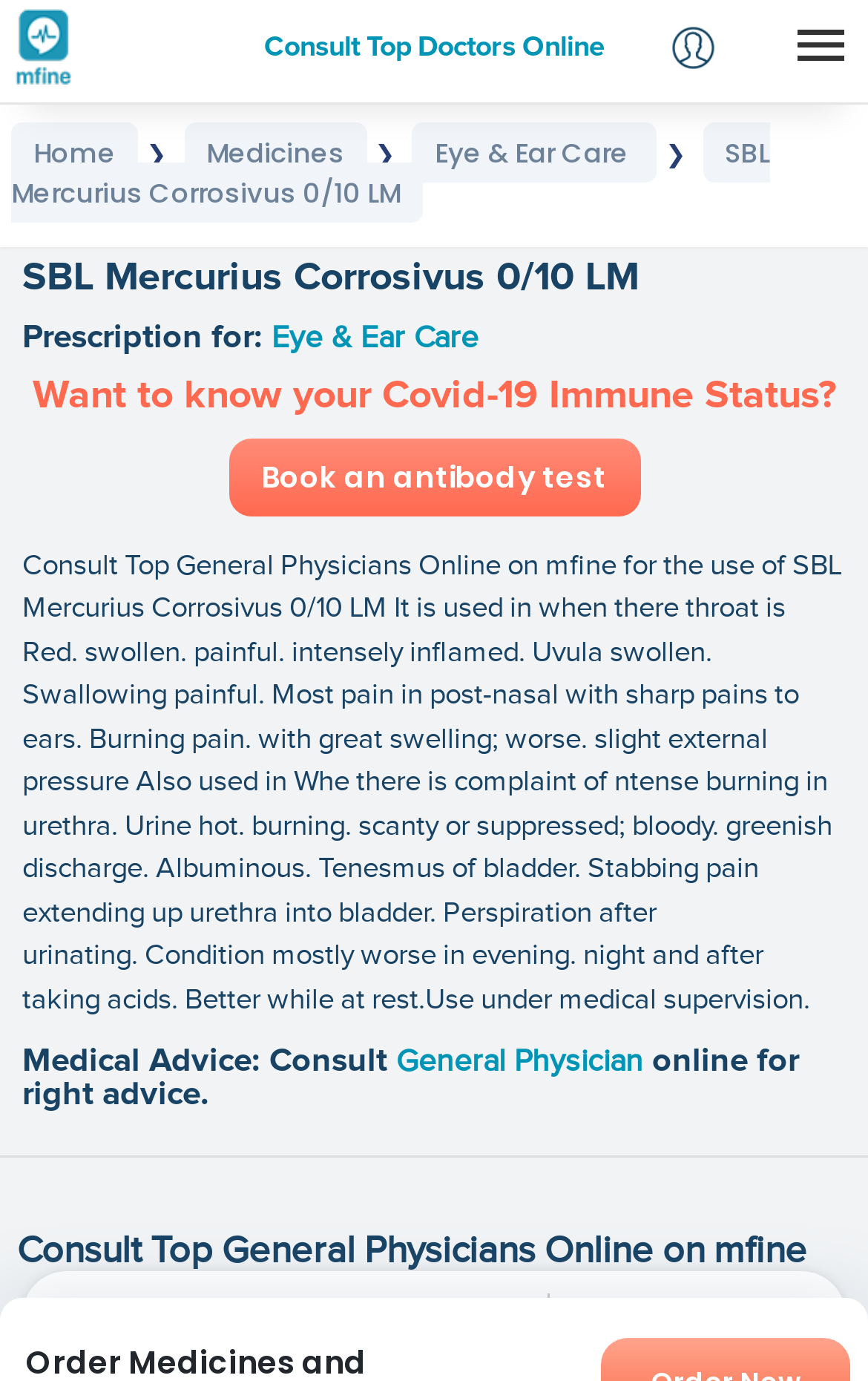Please provide a brief answer to the question using only one word or phrase: 
What is the purpose of the button with the icon?

Login/Signup